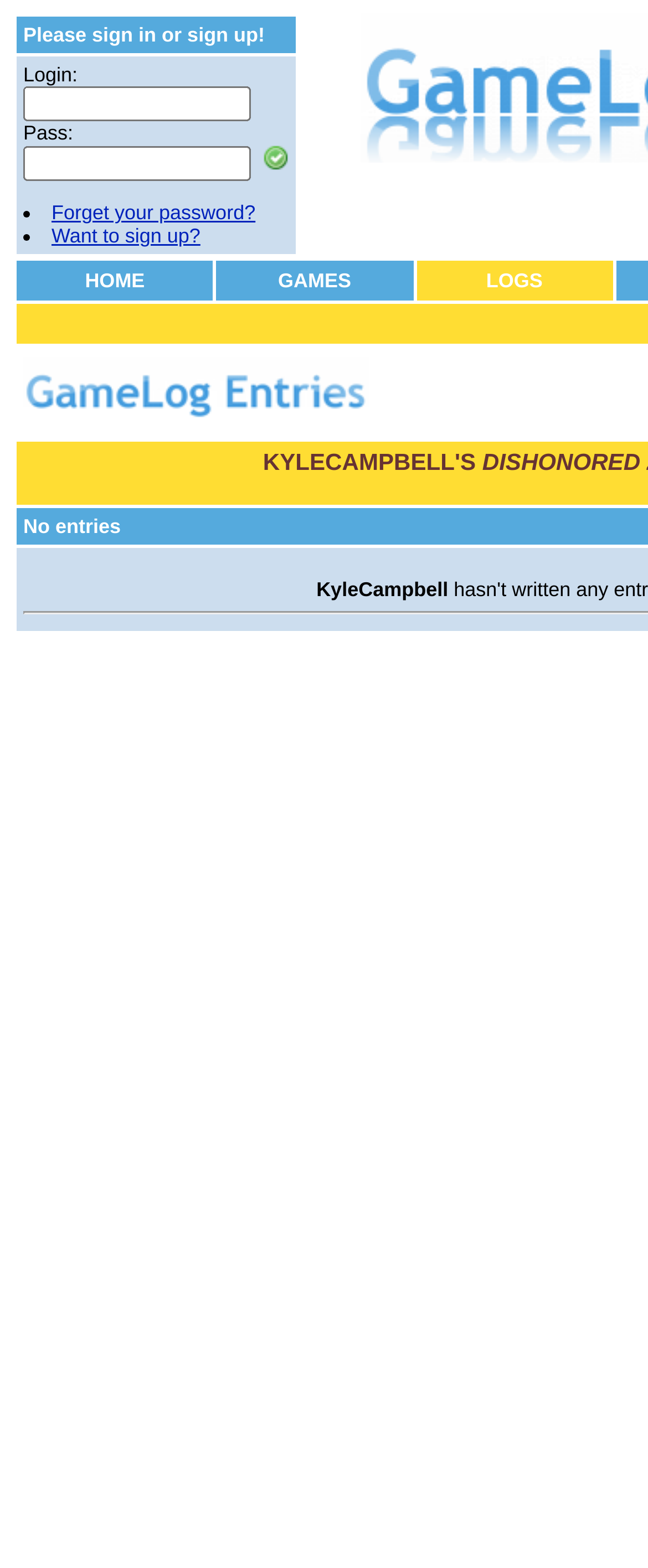Produce an extensive caption that describes everything on the webpage.

The webpage is a GameLog page that appears to be a login or sign-up page. At the top, there is a table with two rows. The first row contains a cell with a message "Please sign in or sign up!" and the second row contains a cell with a login form. The login form has two text boxes for username and password, a "sign in" button, and two links for "Forget your password?" and "Want to sign up?".

Below the table, there are three grid cells aligned horizontally, each containing a link to different sections of the website: "HOME", "GAMES", and "LOGS". The "LOGS" link is accompanied by an image with the description "GameLog Entries" positioned below the links.

Overall, the webpage has a simple layout with a focus on providing access to the GameLog page and other related sections.